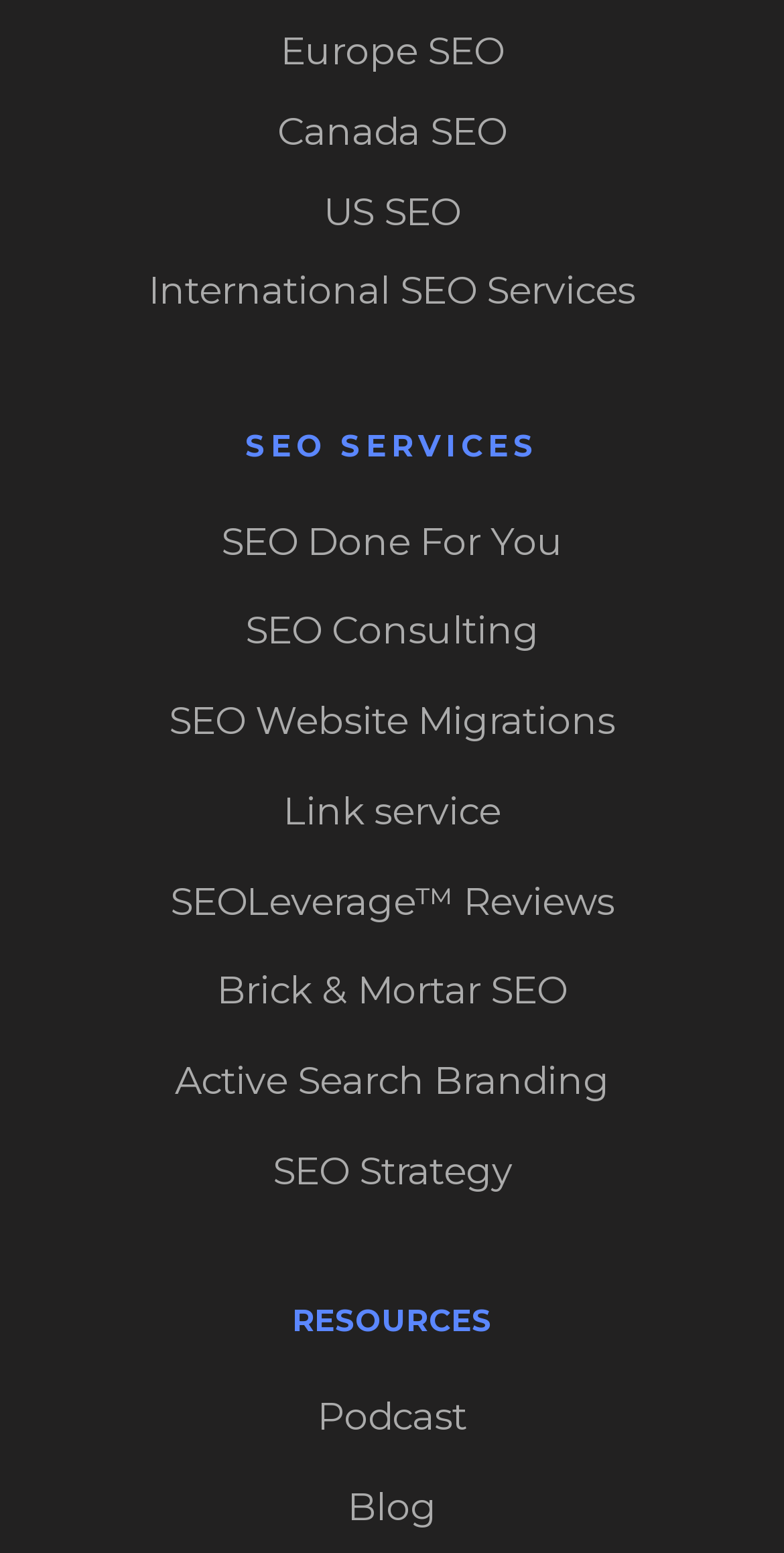Please identify the bounding box coordinates of the clickable area that will fulfill the following instruction: "Click on Europe SEO". The coordinates should be in the format of four float numbers between 0 and 1, i.e., [left, top, right, bottom].

[0.358, 0.012, 0.642, 0.056]